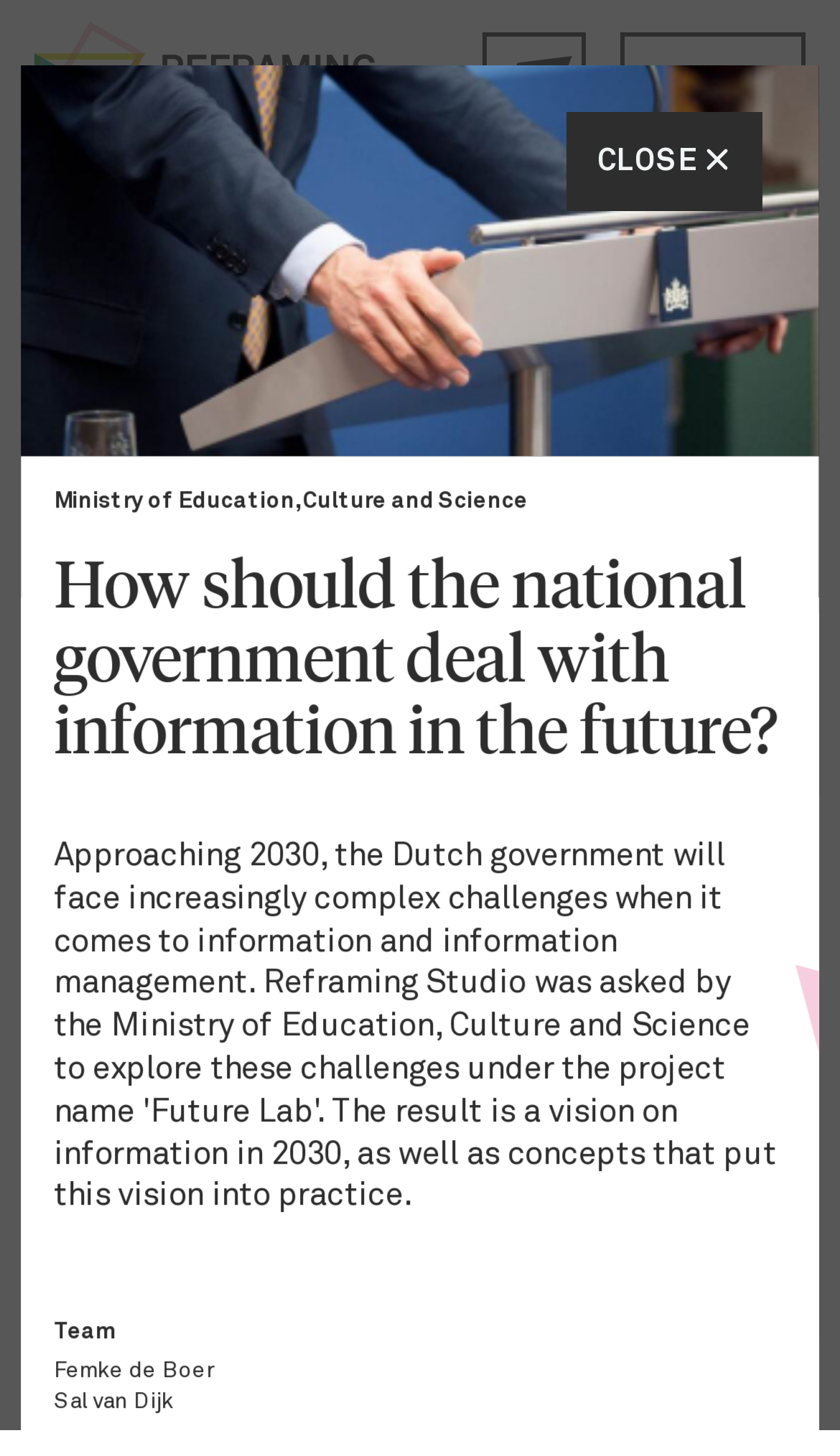Show the bounding box coordinates of the region that should be clicked to follow the instruction: "Click the 'Work' link."

[0.064, 0.76, 0.127, 0.775]